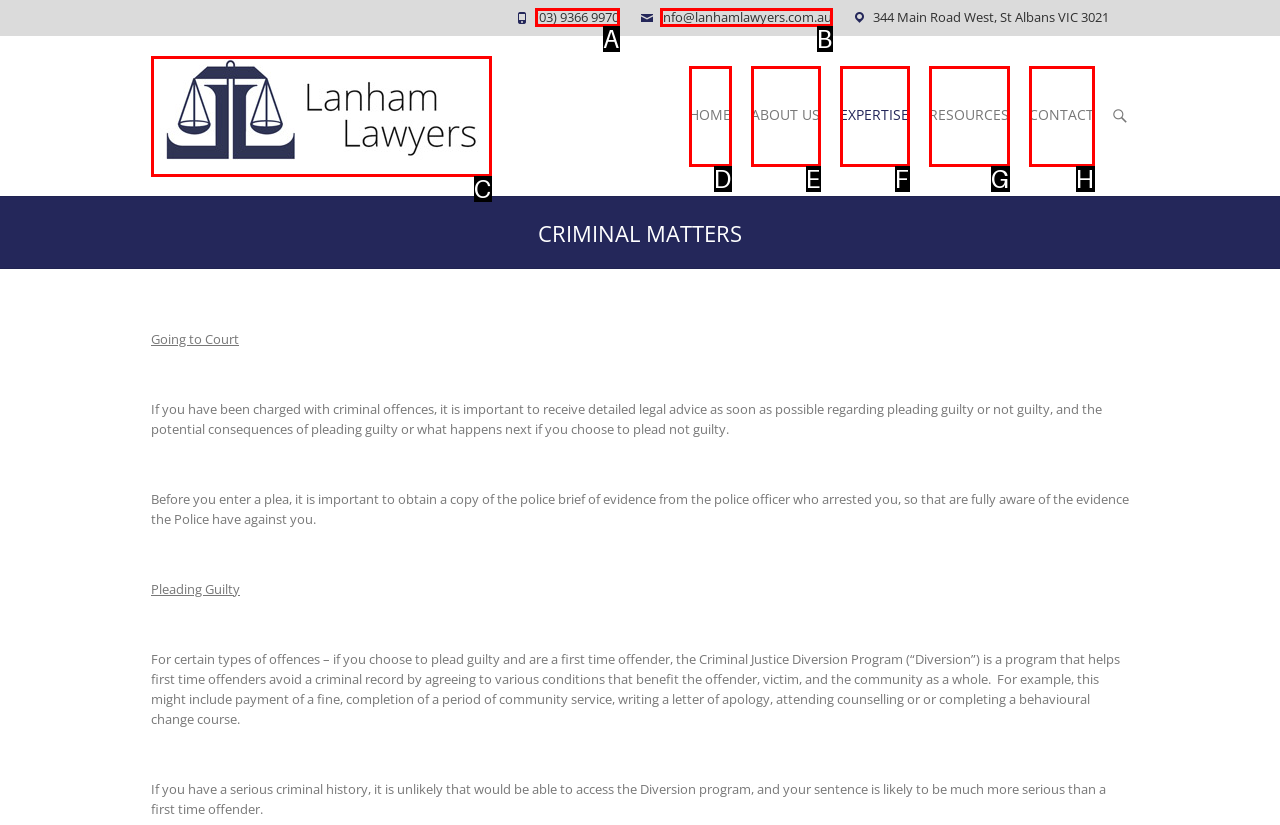Find the option that matches this description: Resources
Provide the matching option's letter directly.

G